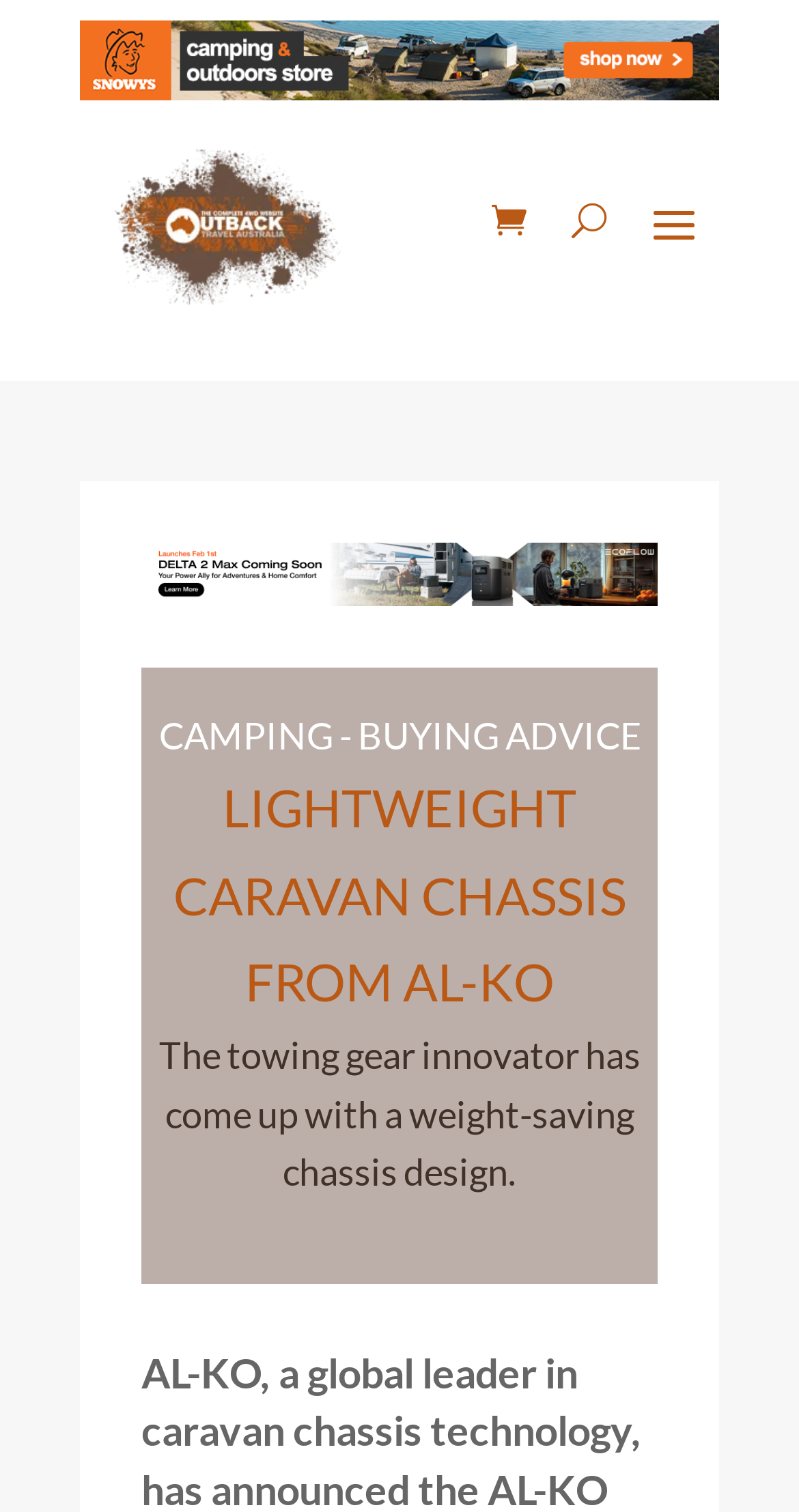Explain in detail what is displayed on the webpage.

The webpage is about AL-KO's new lightweight caravan chassis technology. At the top, there are four links, with the first one taking up most of the width, and the other three positioned to its right. Below these links, there is a section with a heading "CAMPING - BUYING ADVICE" in the middle. 

Underneath the heading, there is a prominent title "LIGHTWEIGHT CARAVAN CHASSIS FROM AL-KO" that spans almost the entire width. Below the title, there is a paragraph of text that describes the new chassis design, stating that it is a weight-saving innovation from the towing gear innovator.